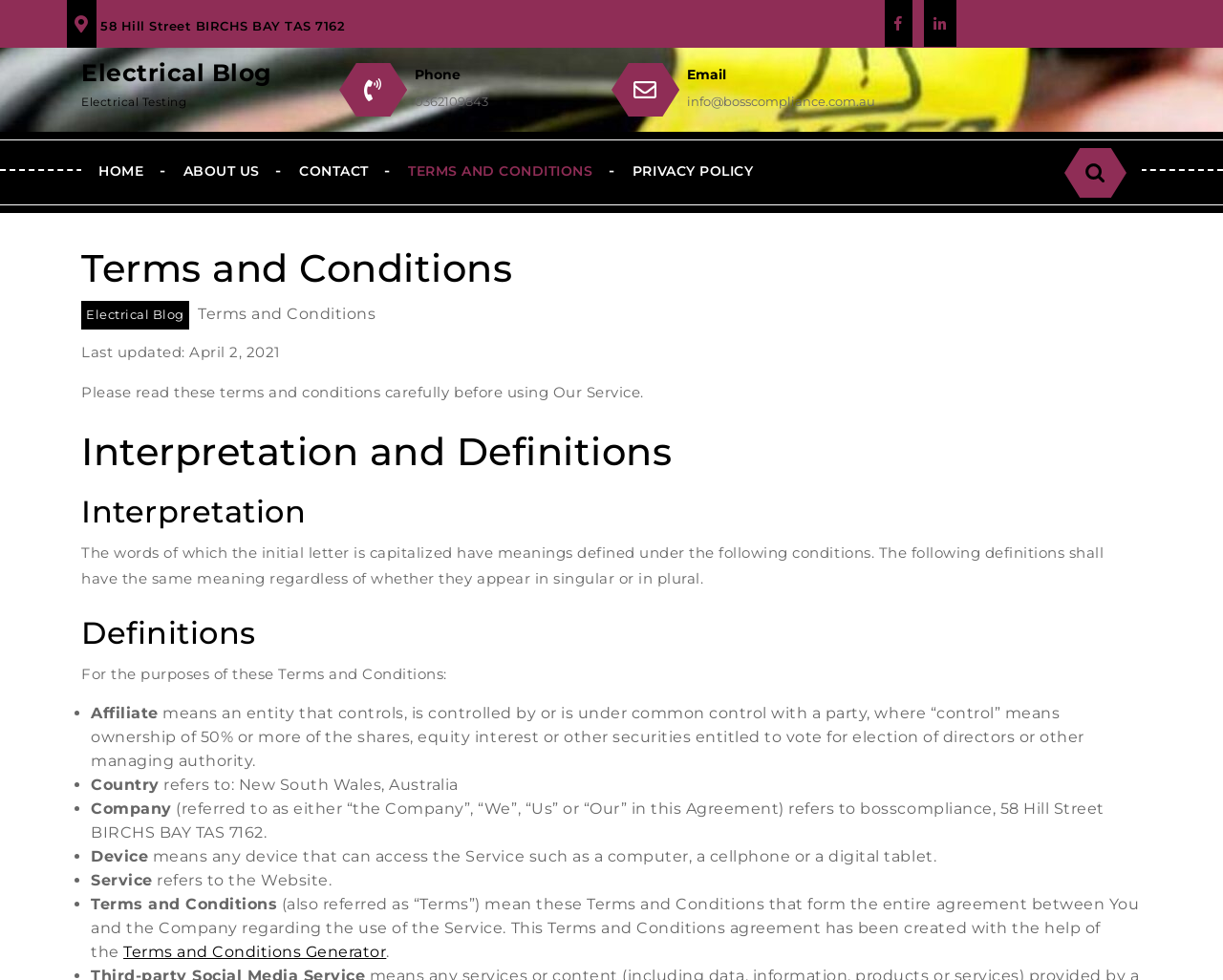Please specify the bounding box coordinates for the clickable region that will help you carry out the instruction: "Go to HOME page".

[0.066, 0.143, 0.131, 0.207]